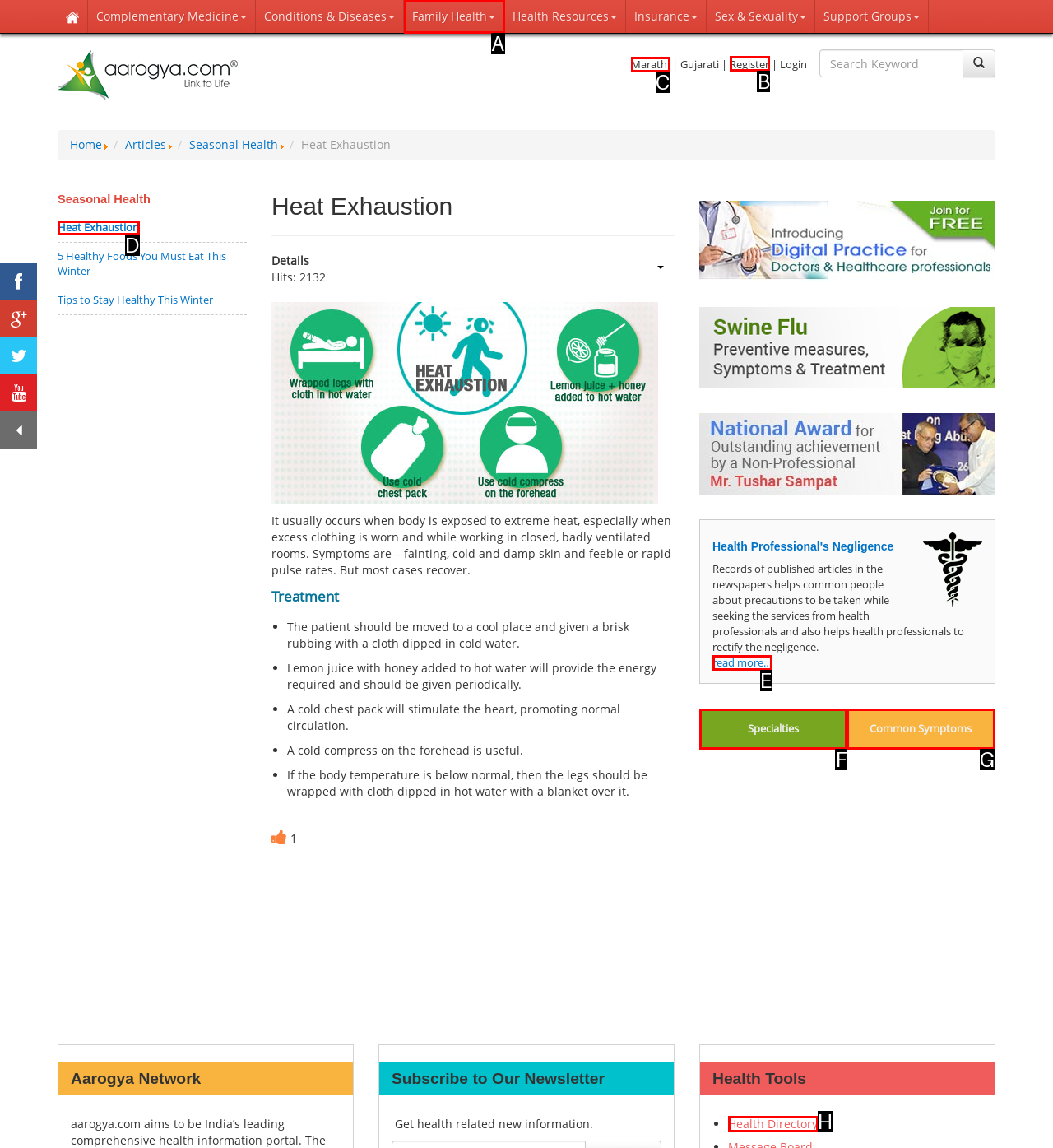Identify the HTML element I need to click to complete this task: register to the website Provide the option's letter from the available choices.

B